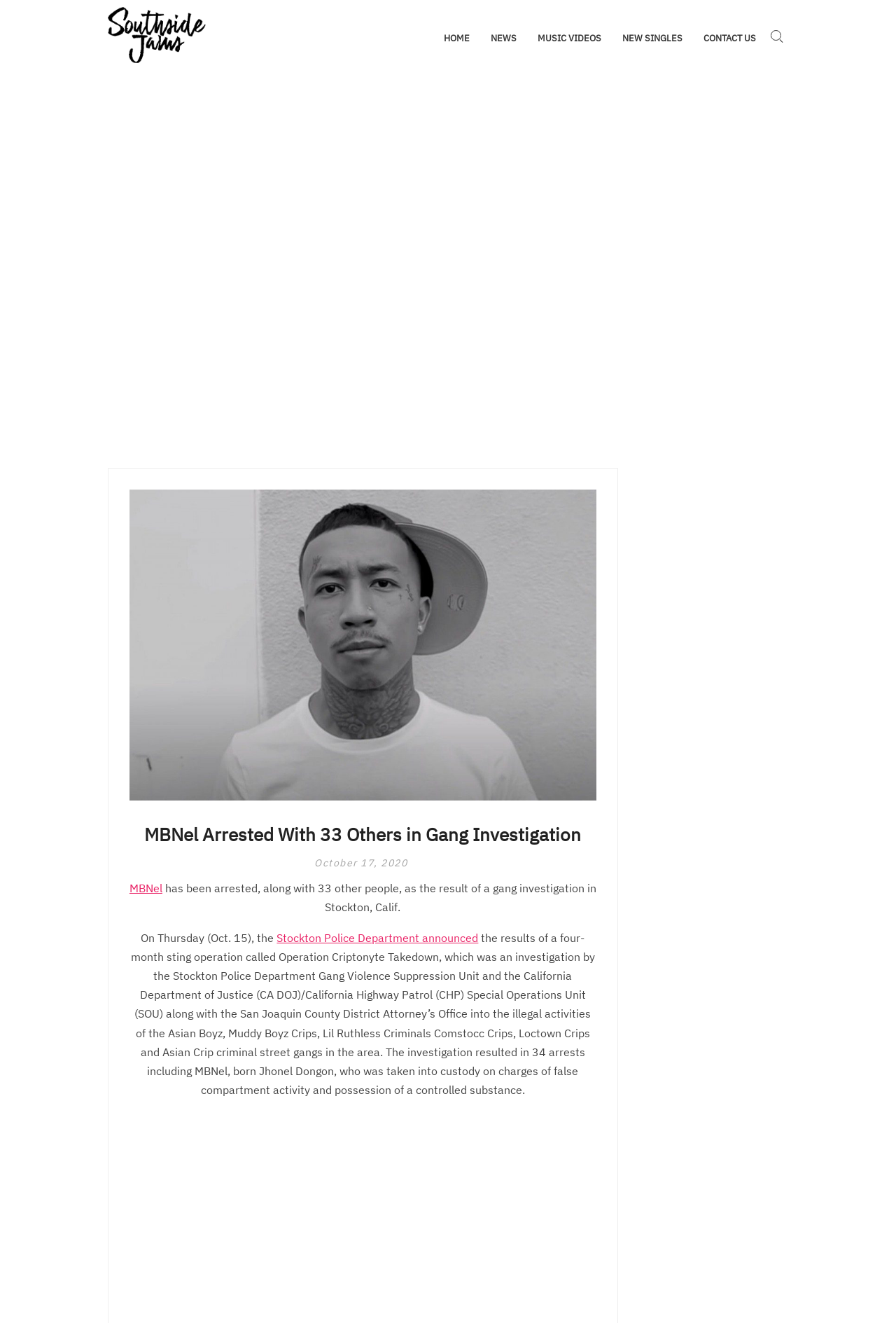Give the bounding box coordinates for the element described by: "Southside Jams".

[0.238, 0.019, 0.413, 0.034]